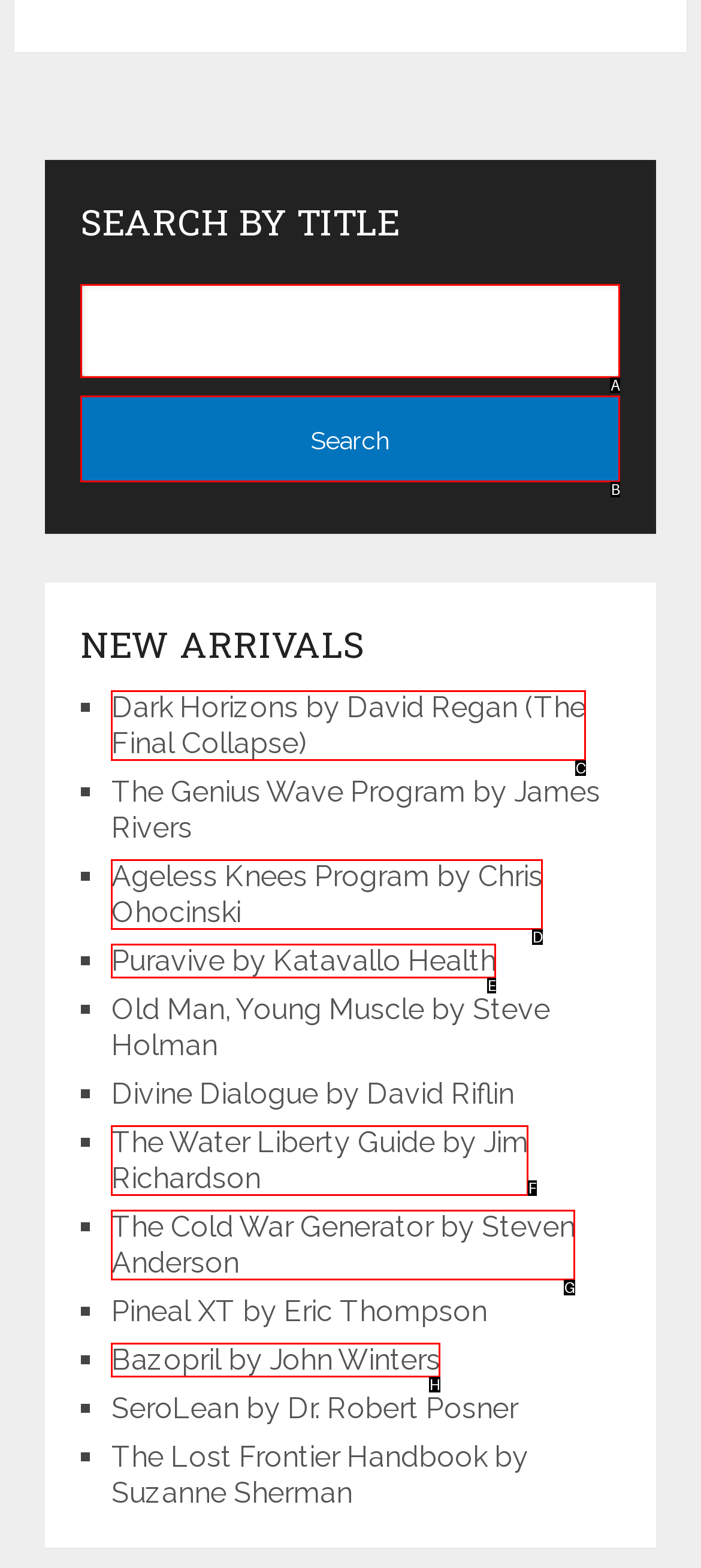Match the option to the description: Puravive by Katavallo Health
State the letter of the correct option from the available choices.

E